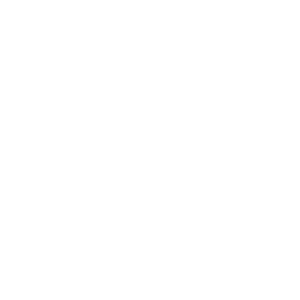What is the tone of the shop's branding?
Please look at the screenshot and answer using one word or phrase.

Fun and adventurous